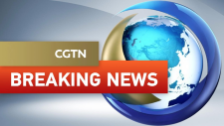Describe the important features and context of the image with as much detail as possible.

The image features the logo of CGTN, prominently displaying the words "BREAKING NEWS" in bold red text. The logo is designed with a stylized globe, featuring blue and green hues that represent Earth, set against a sleek, modern backdrop that conveys a sense of urgency and importance. This visual emphasizes CGTN's role in delivering timely and significant news updates to its audience, capturing the essence of global news coverage and communication.